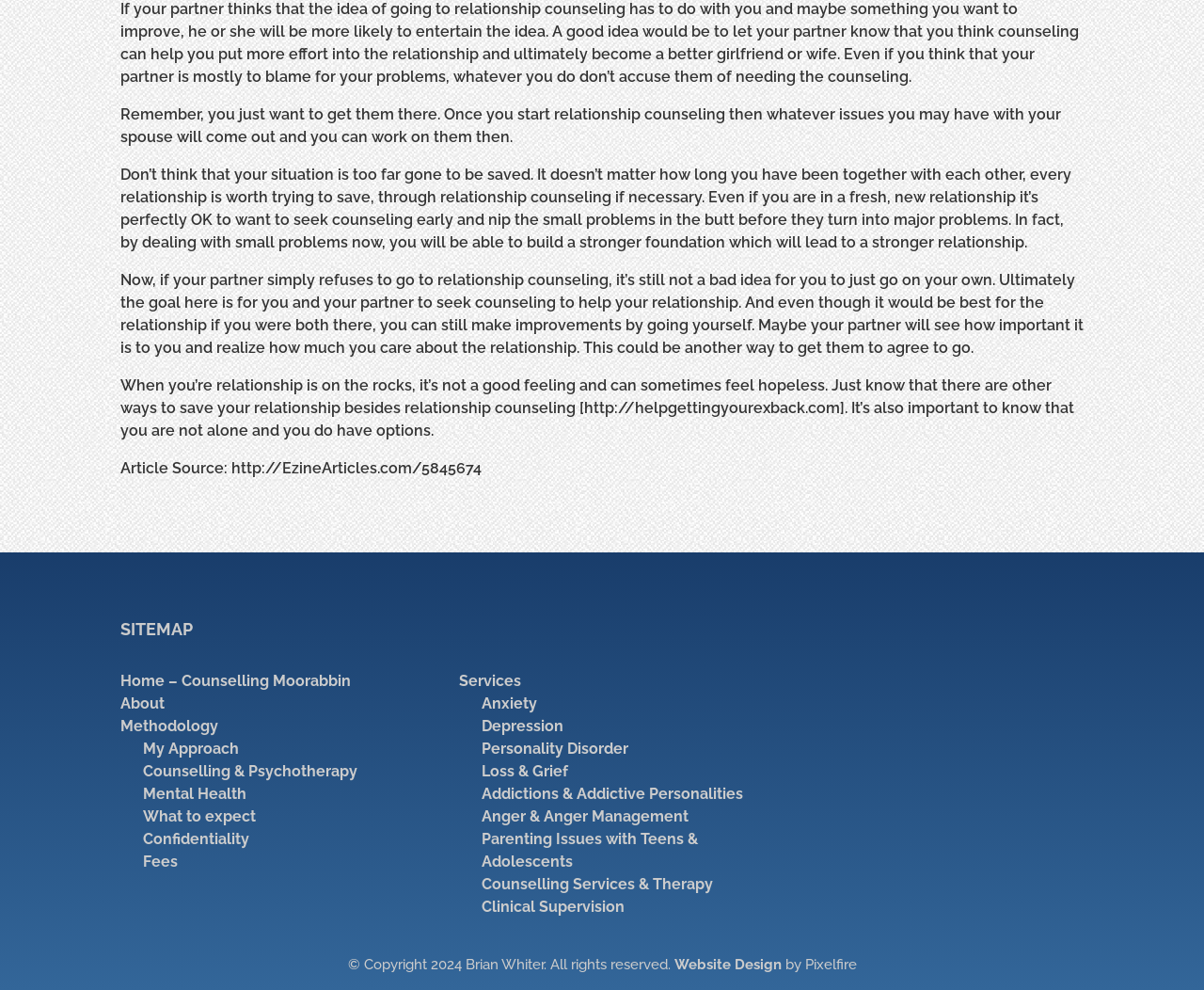What is the year of the copyright?
Based on the screenshot, respond with a single word or phrase.

2024